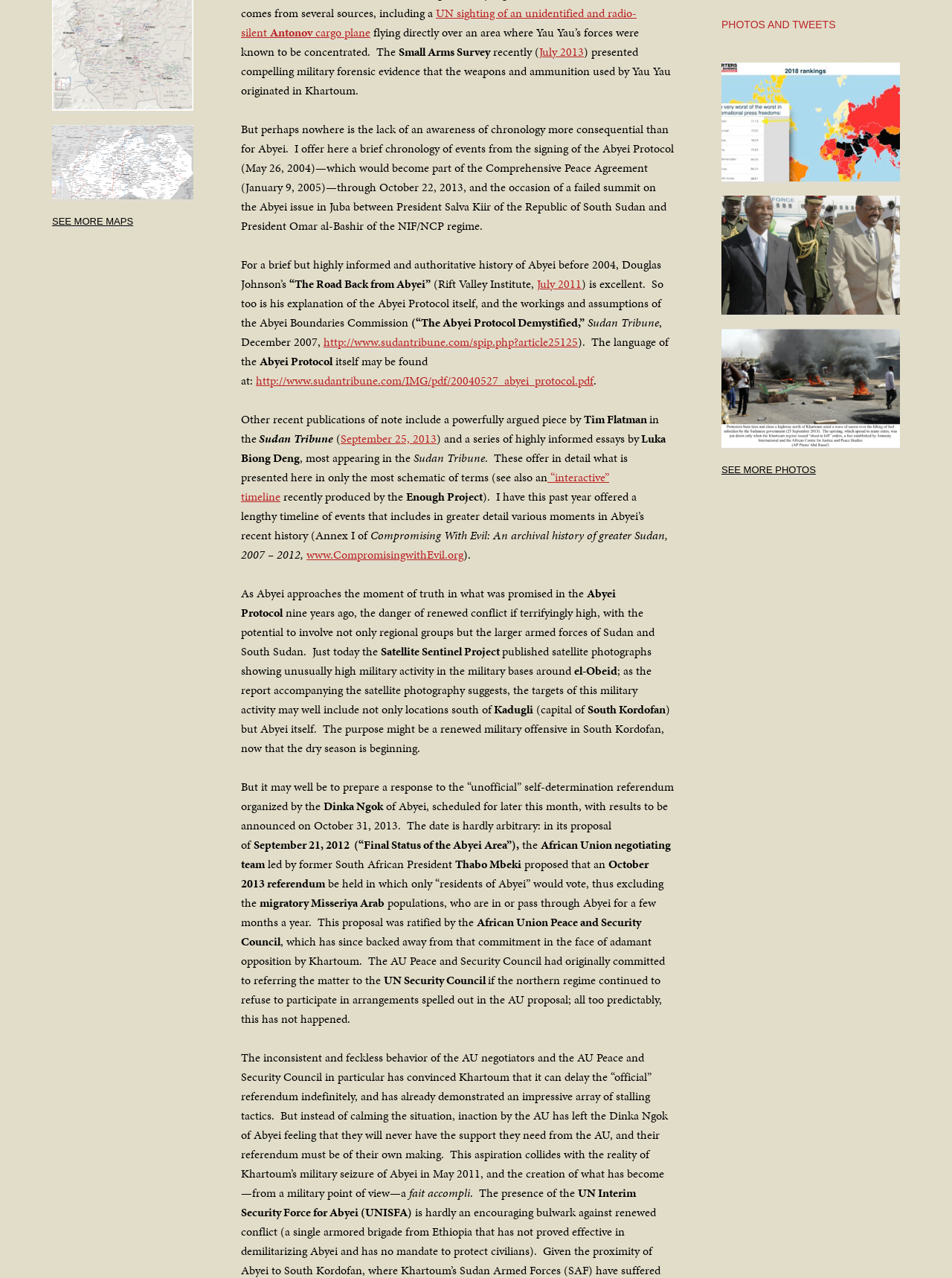Show the bounding box coordinates for the HTML element as described: "See more photos".

[0.758, 0.363, 0.857, 0.372]